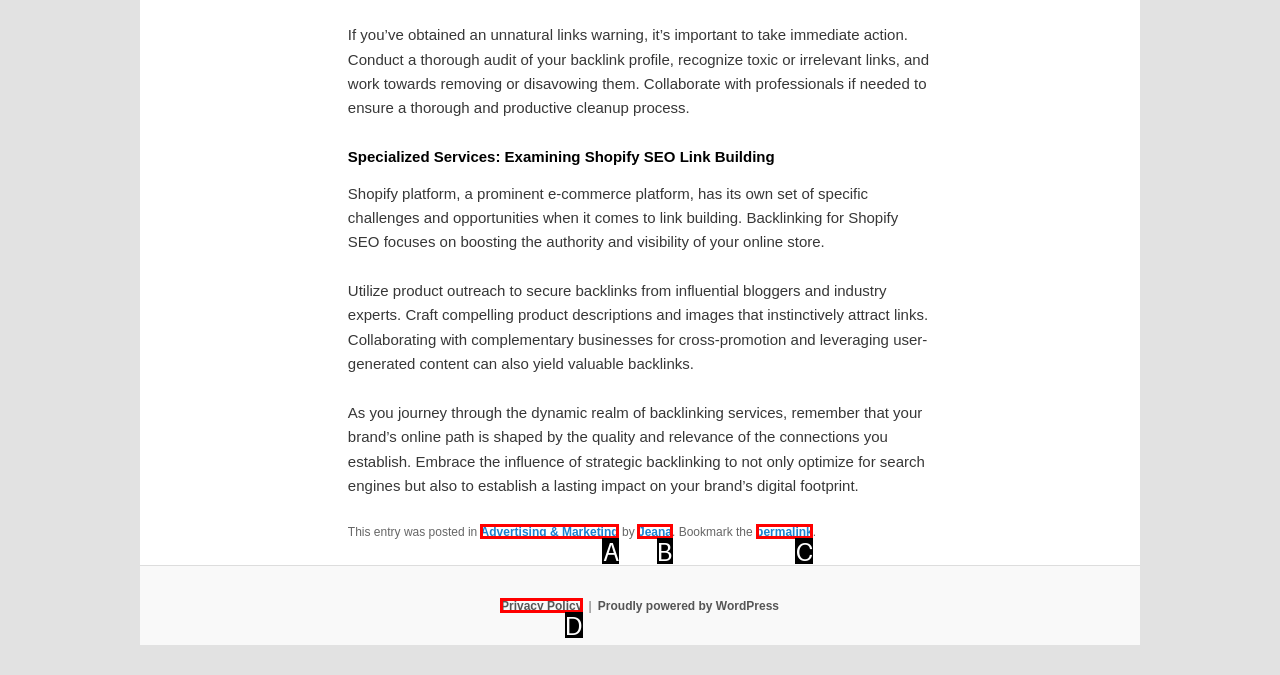Pick the HTML element that corresponds to the description: HOME
Answer with the letter of the correct option from the given choices directly.

None